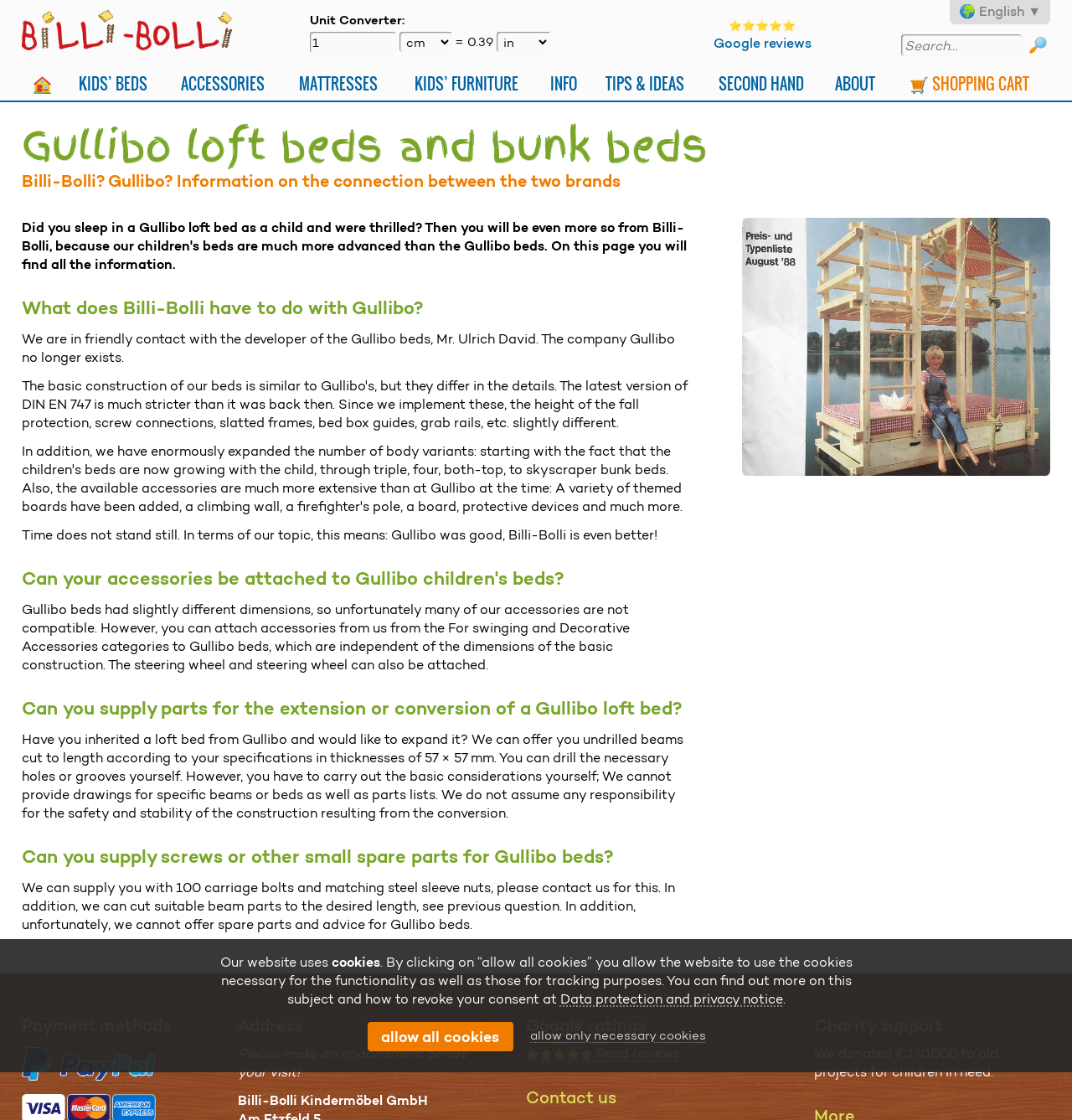Reply to the question with a single word or phrase:
What is the brand mentioned in the top-left corner?

Billi-Bolli